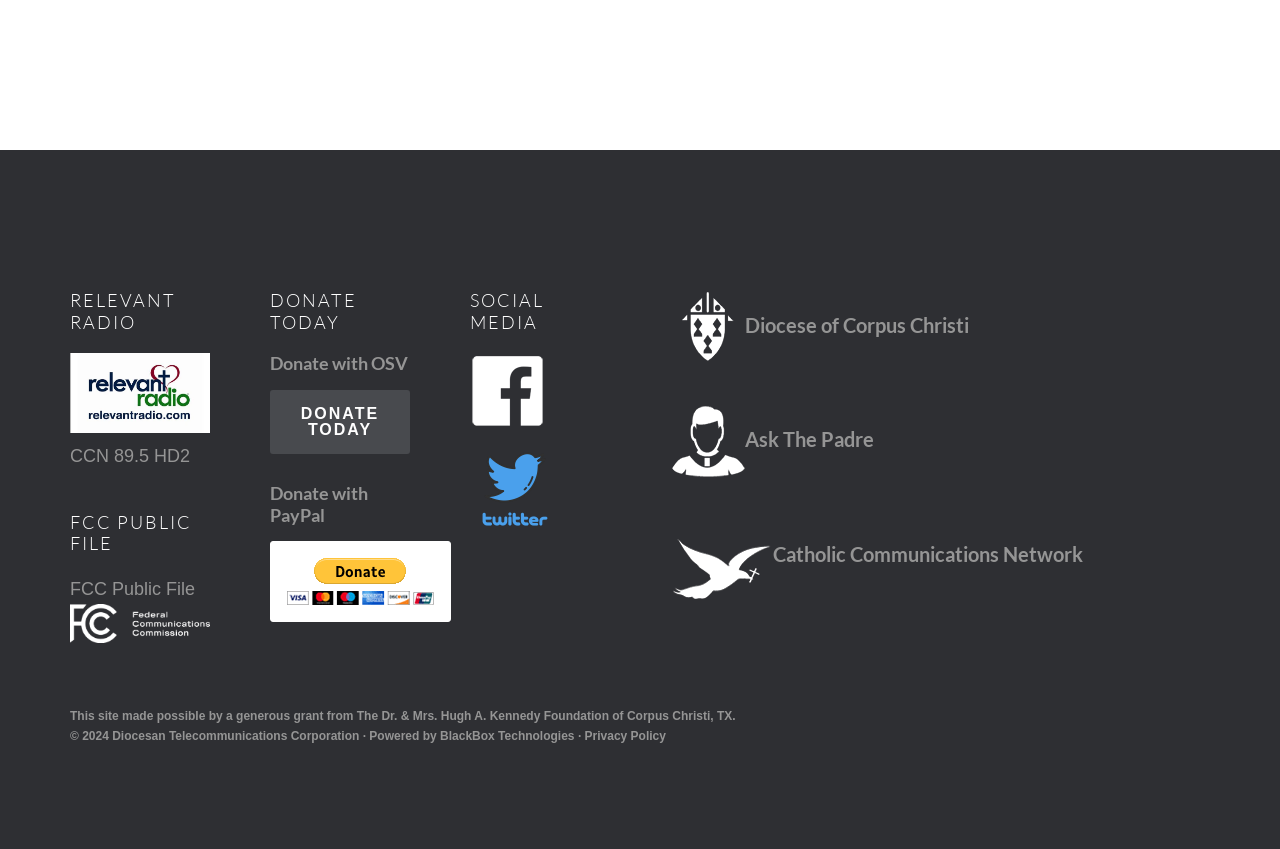What is the name of the radio station?
Using the image as a reference, deliver a detailed and thorough answer to the question.

The name of the radio station can be inferred from the heading element with the text 'RELEVANT RADIO' at the top of the webpage.